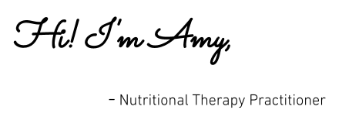Respond with a single word or phrase for the following question: 
What is the tone of the introduction?

Approachable and professional